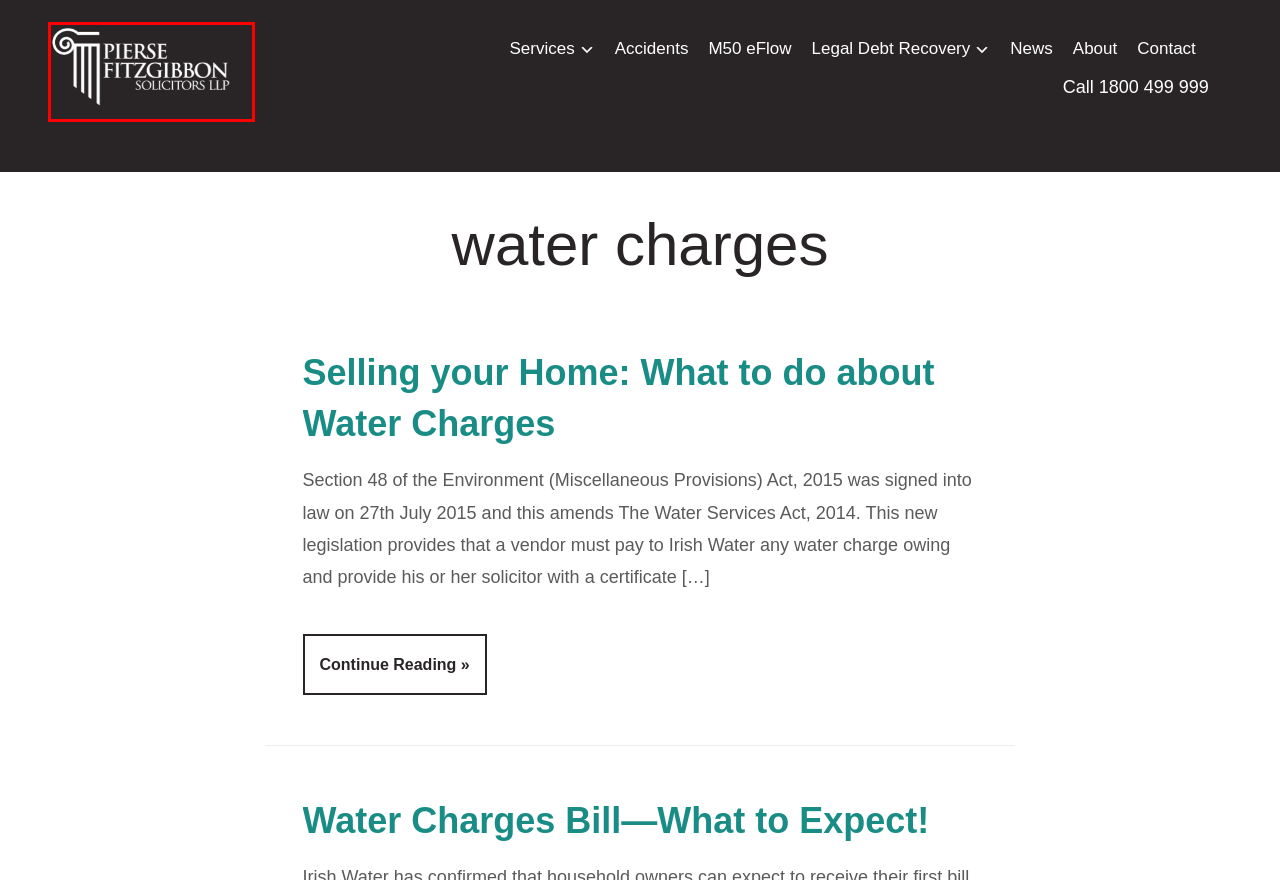Observe the provided screenshot of a webpage that has a red rectangle bounding box. Determine the webpage description that best matches the new webpage after clicking the element inside the red bounding box. Here are the candidates:
A. Water Charges Bill—What to Expect! | Pierse Fitzgibbon Solicitors
B. Law Firms Munster - Pierse Fitzgibbon Solicitors
C. Personal Injury Claims Munster | Pierse Fitzgibbon Solicitors
D. News Articles | Pierse Fitzgibbon Solicitors
E. Legal Services | Pierse Fitzgibbon Solicitors
F. Legal Debt Recovery Munster | Pierse Fitzgibbon Solicitors
G. Contact Us | Pierse Fitzgibbon Solicitors
H. About Pierse Fitzgibbon | Pierse Fitzgibbon Solicitors

B